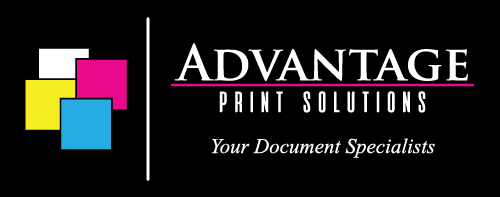What is the shape of the graphic accompanying the text?
Analyze the image and deliver a detailed answer to the question.

The caption describes the graphic as consisting of colorful geometric shapes in yellow, magenta, and cyan, symbolizing the company's focus on printing and document services.